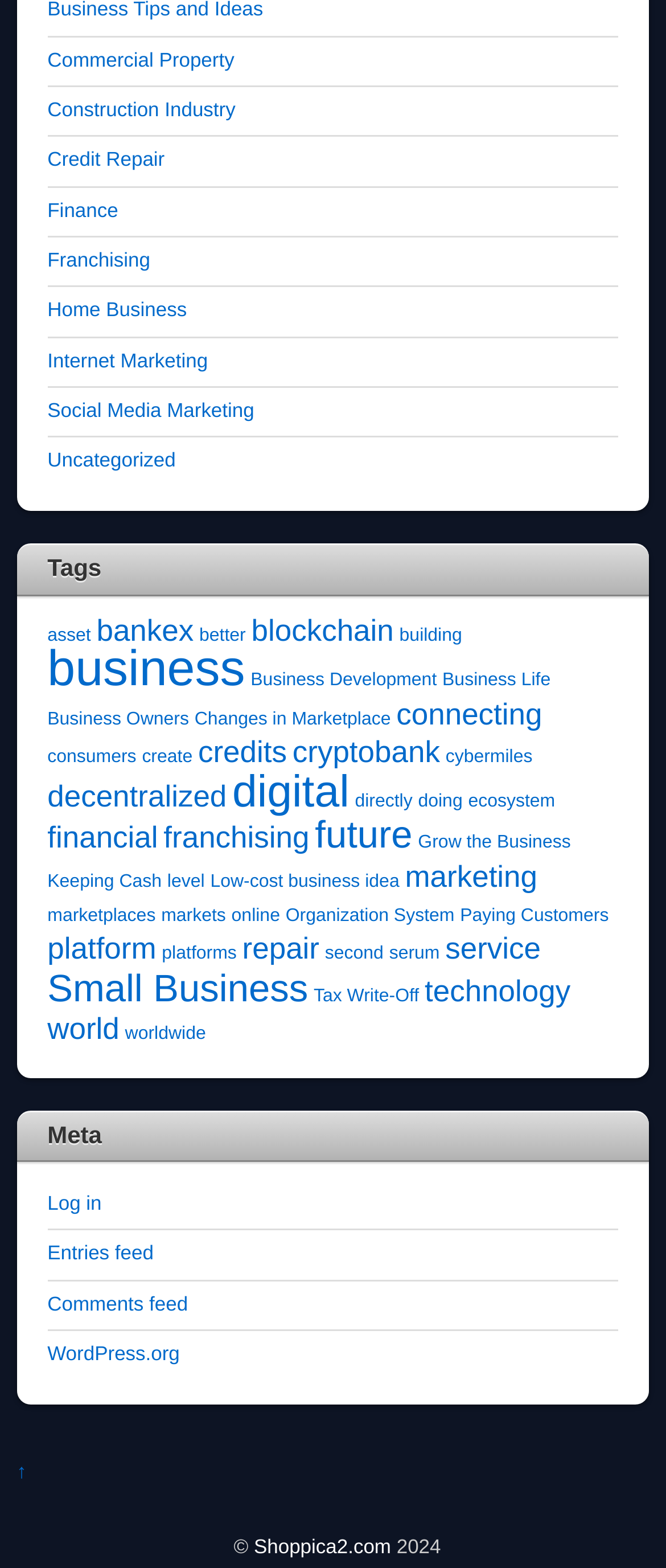Identify the bounding box coordinates of the element that should be clicked to fulfill this task: "View Tags". The coordinates should be provided as four float numbers between 0 and 1, i.e., [left, top, right, bottom].

[0.025, 0.347, 0.975, 0.38]